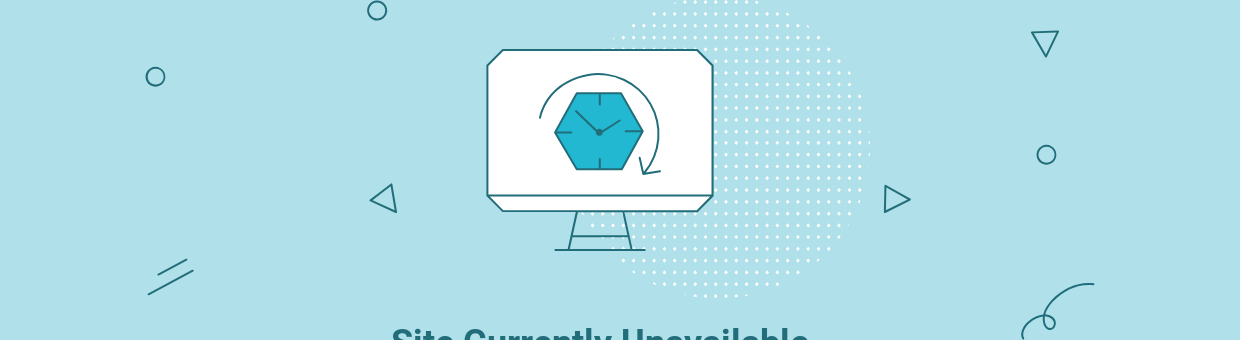What is the status of the website?
Using the visual information, reply with a single word or short phrase.

Unavailable